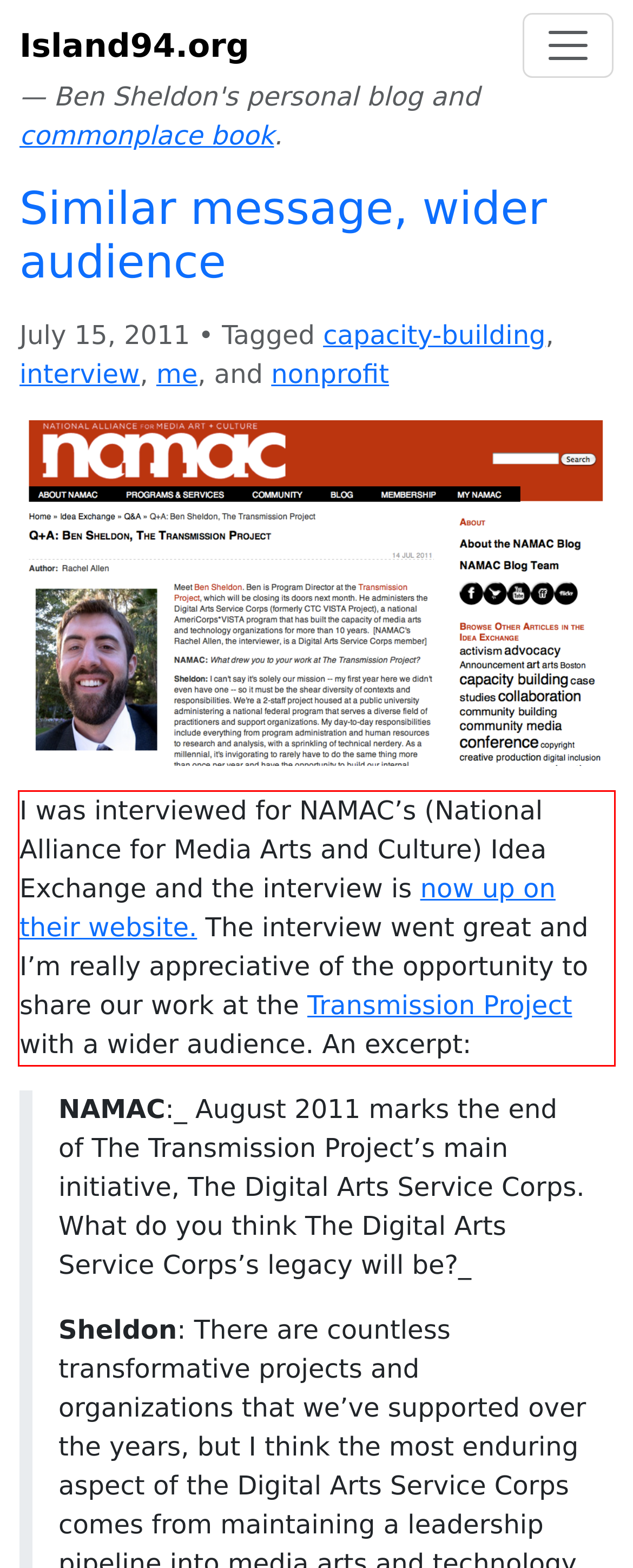Extract and provide the text found inside the red rectangle in the screenshot of the webpage.

I was interviewed for NAMAC’s (National Alliance for Media Arts and Culture) Idea Exchange and the interview is now up on their website. The interview went great and I’m really appreciative of the opportunity to share our work at the Transmission Project with a wider audience. An excerpt: